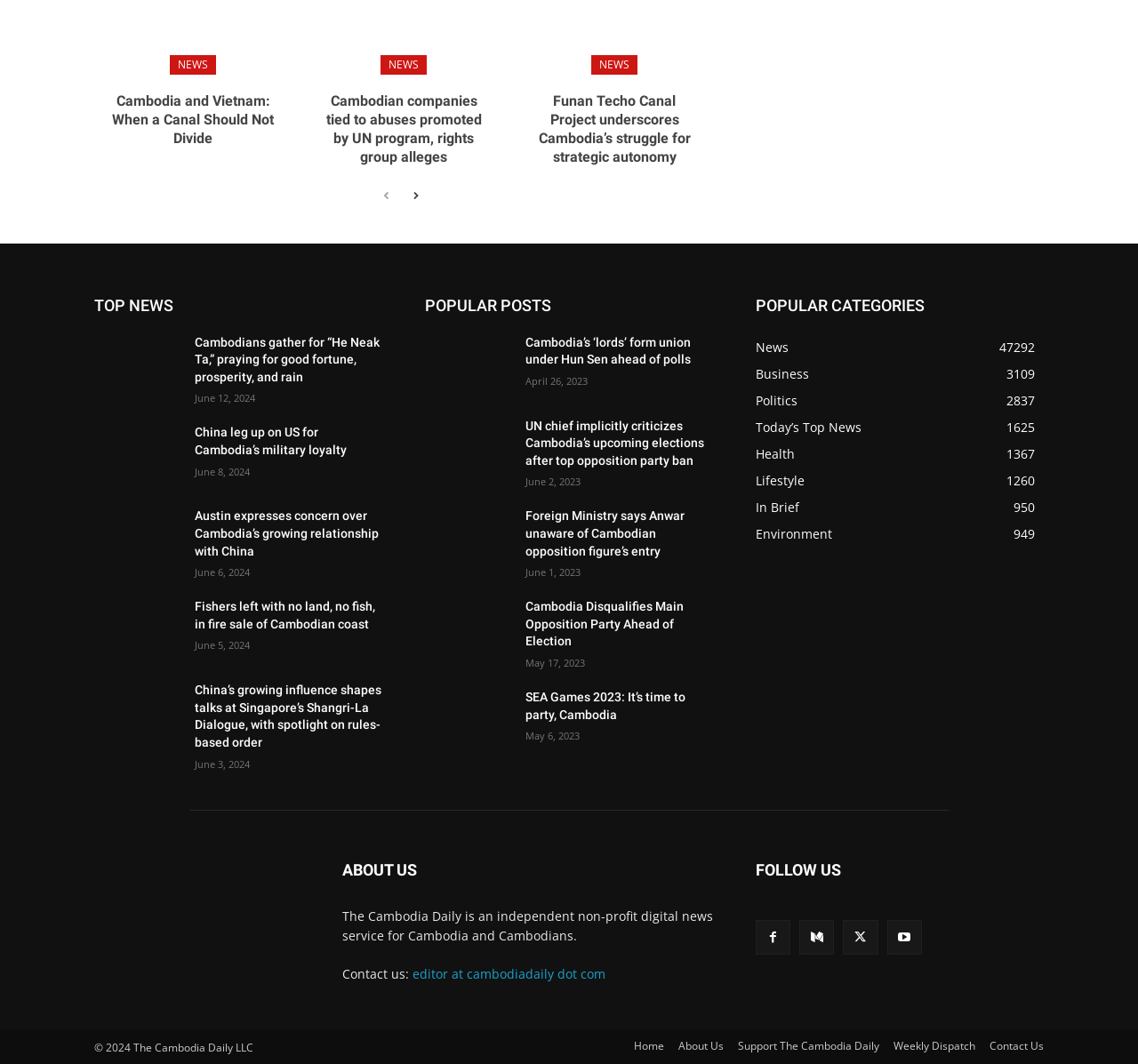Identify the bounding box coordinates for the element you need to click to achieve the following task: "Contact via phone". The coordinates must be four float values ranging from 0 to 1, formatted as [left, top, right, bottom].

None